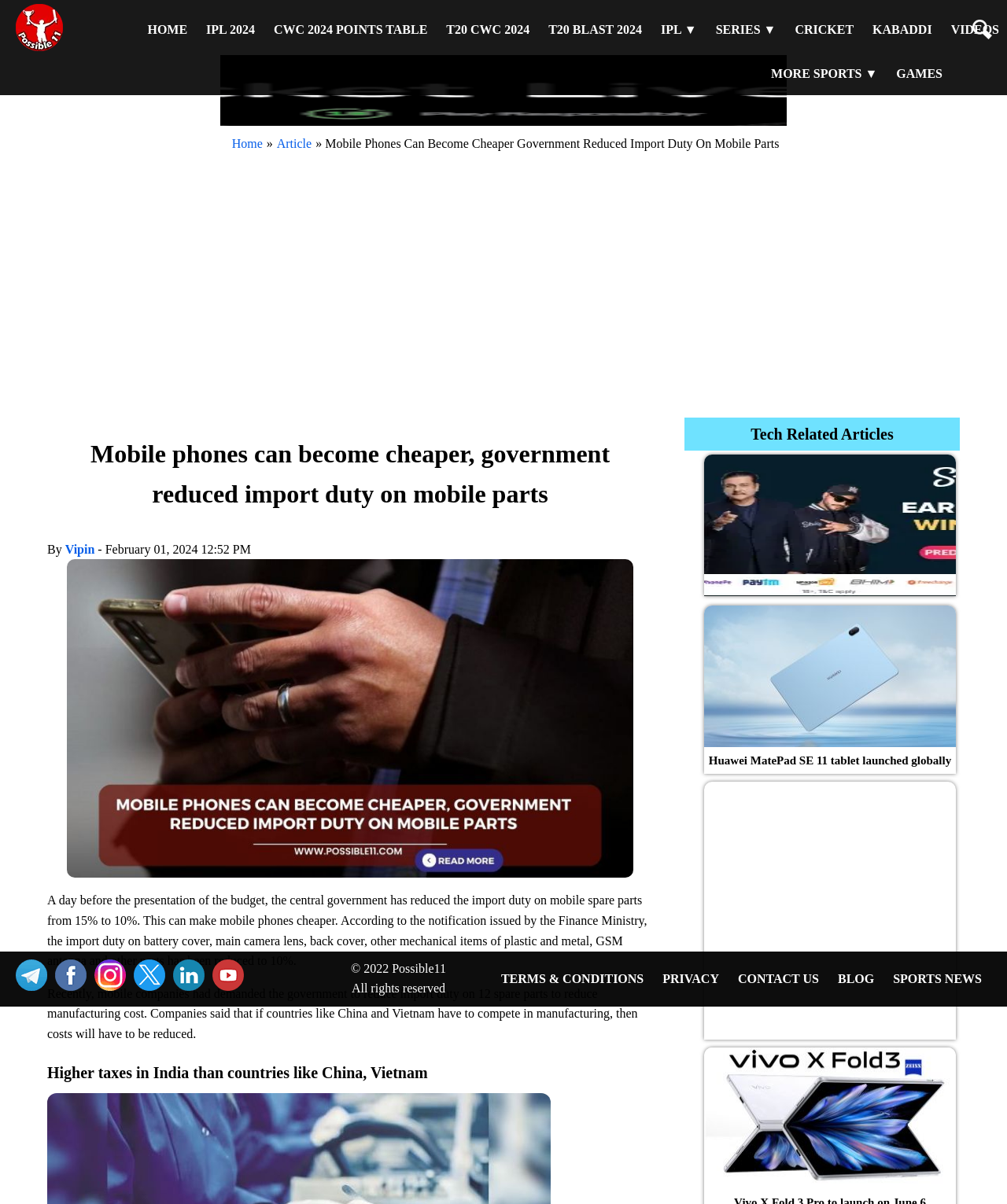Summarize the webpage in an elaborate manner.

This webpage appears to be a news article page, with a focus on a specific news story about the Indian government reducing import duty on mobile parts, which could lead to cheaper mobile phones. 

At the top of the page, there is a logo image, followed by a navigation menu with links to various sections such as "HOME", "IPL 2024", "CWC 2024 POINTS TABLE", and others. 

Below the navigation menu, there is a header advertisement image, followed by a breadcrumb navigation trail indicating the current article's location within the website's hierarchy. 

The main article's title, "Mobile phones can become cheaper, government reduced import duty on mobile parts", is prominently displayed, along with the author's name, "Vipin", and the publication date, "February 01, 2024 12:52 PM". 

The article's content is divided into paragraphs, with the main text describing the reduction of import duty on mobile spare parts and its potential impact on mobile phone prices. There are also subheadings, such as "Higher taxes in India than countries like China, Vietnam", which break up the content into smaller sections. 

To the right of the main article, there is a section titled "Tech Related Articles", which lists several related news stories with images and links to the full articles. 

At the bottom of the page, there are several advertisements, as well as a footer section with links to the website's social media profiles, terms and conditions, privacy policy, contact information, and other related pages.